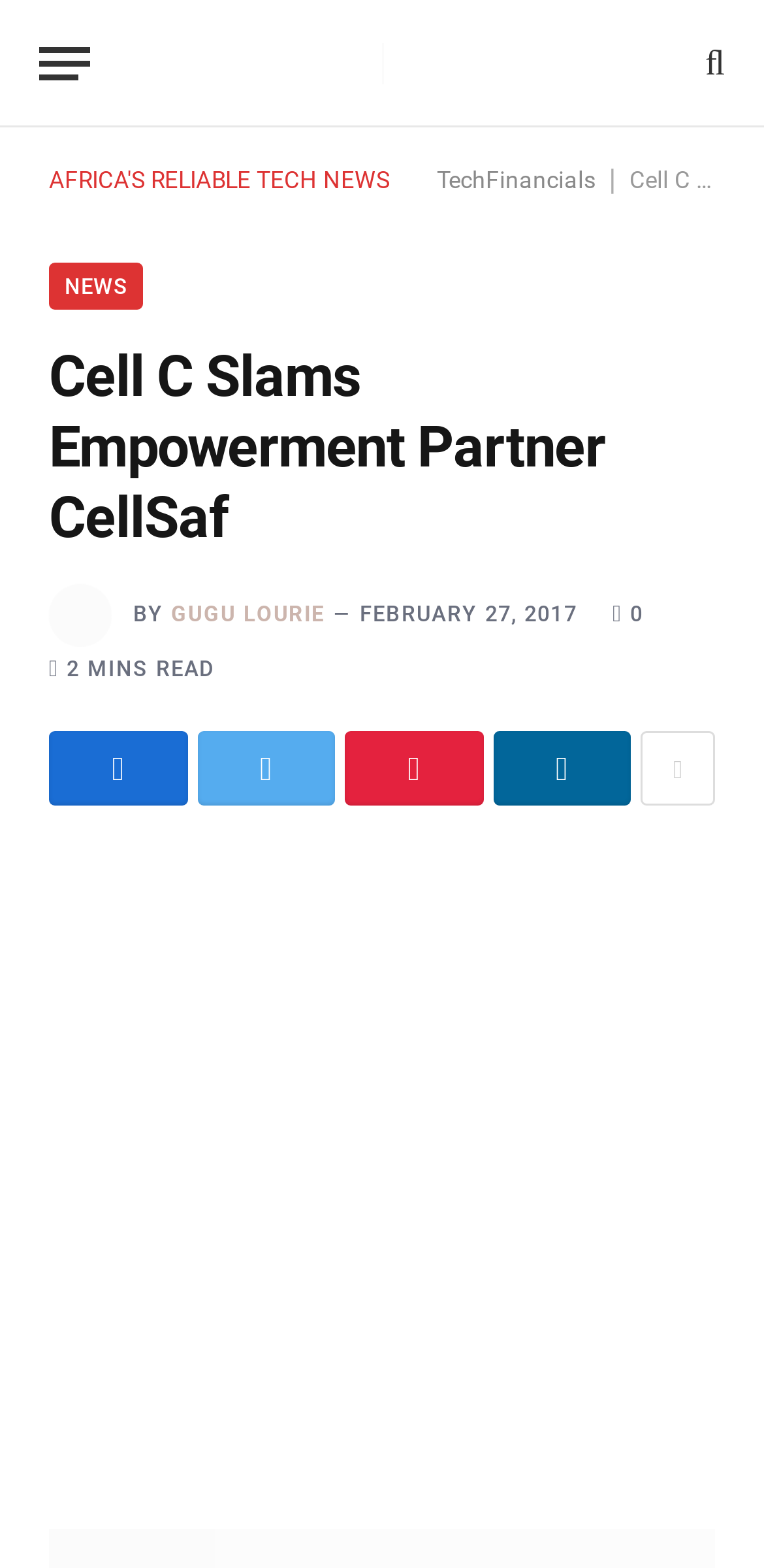Locate the bounding box coordinates of the clickable region to complete the following instruction: "Share the article."

[0.802, 0.384, 0.843, 0.4]